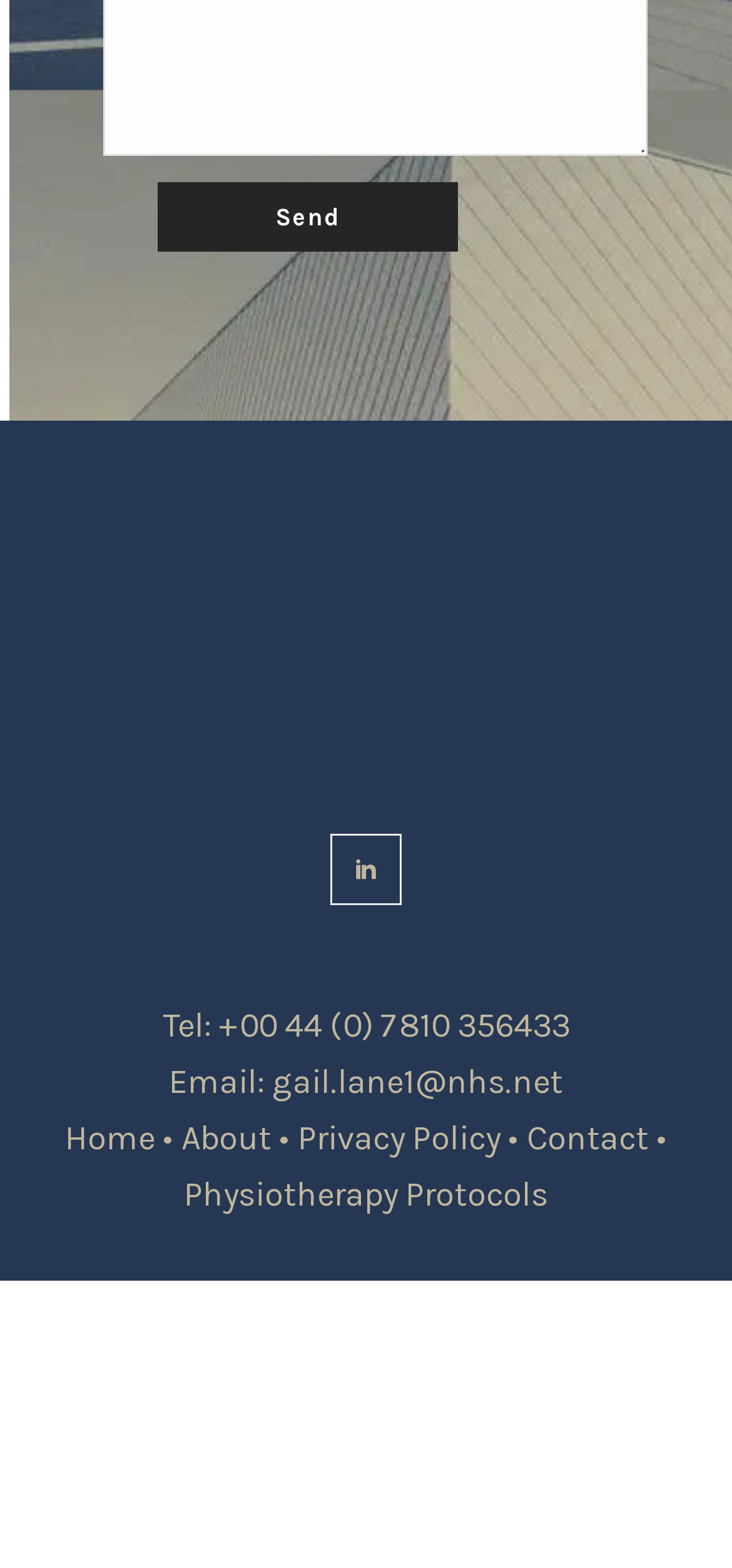Please provide a detailed answer to the question below by examining the image:
What is the phone number listed on the webpage?

The phone number is listed next to the 'Tel:' label, and it is a clickable link, indicating that it can be used to make a call or send a message.